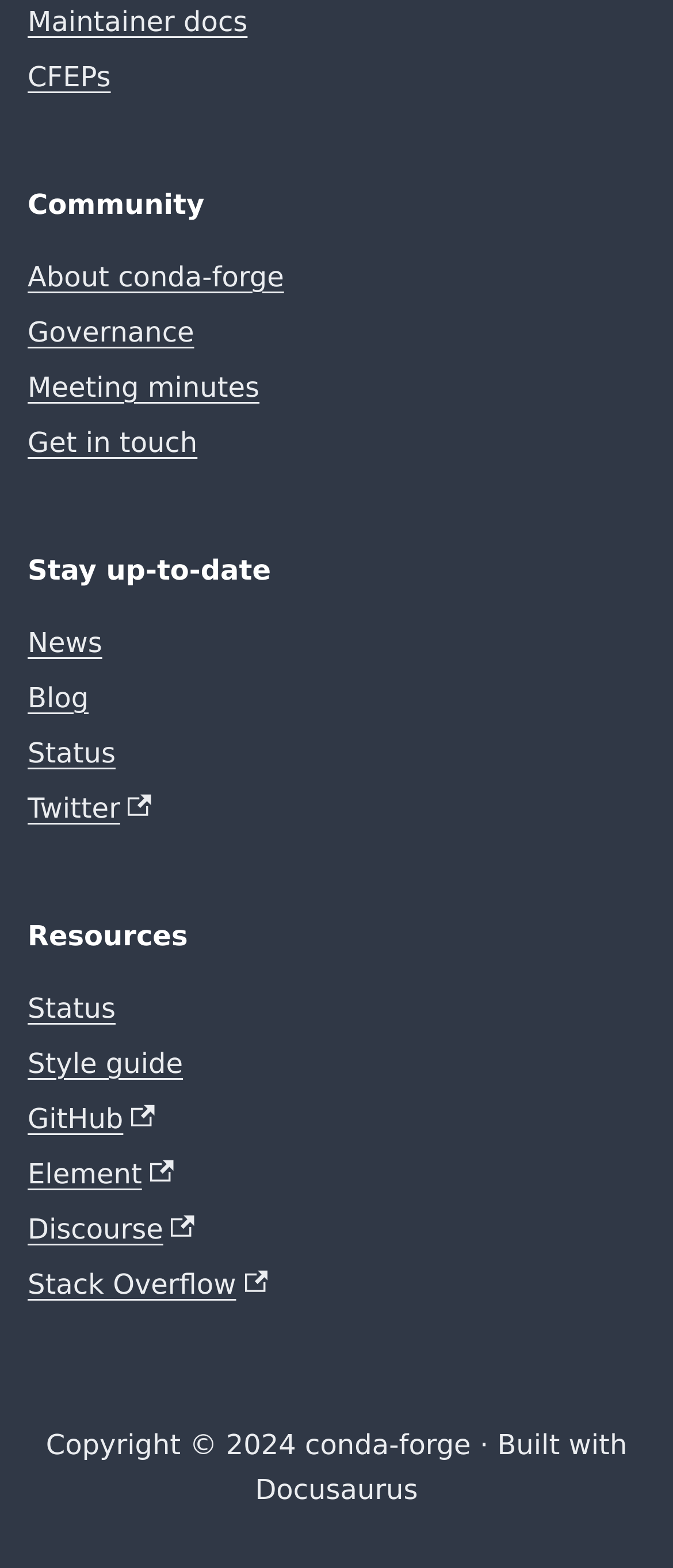Please reply to the following question using a single word or phrase: 
What is the last link on the webpage?

Stack Overflow